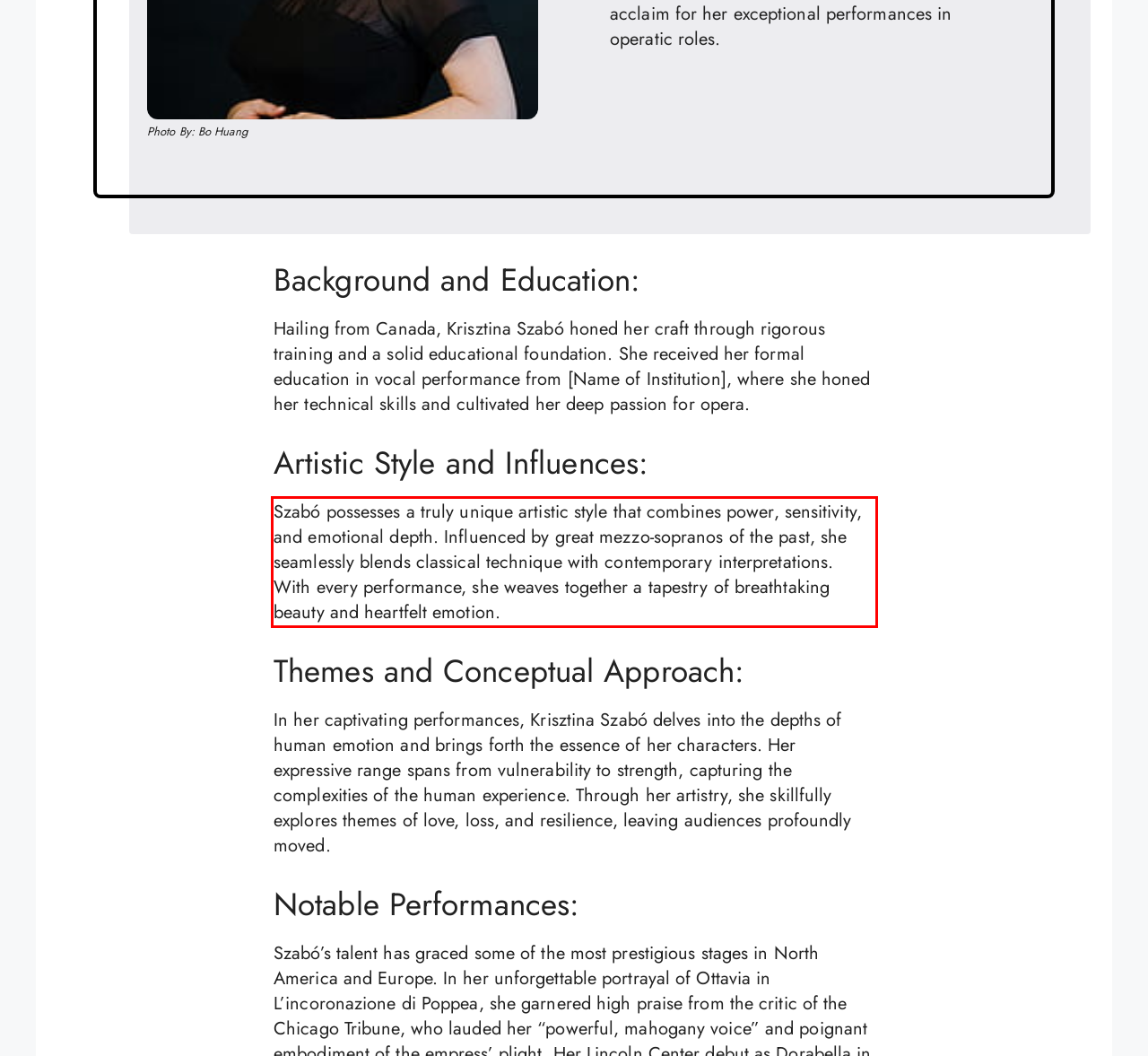Extract and provide the text found inside the red rectangle in the screenshot of the webpage.

Szabó possesses a truly unique artistic style that combines power, sensitivity, and emotional depth. Influenced by great mezzo-sopranos of the past, she seamlessly blends classical technique with contemporary interpretations. With every performance, she weaves together a tapestry of breathtaking beauty and heartfelt emotion.